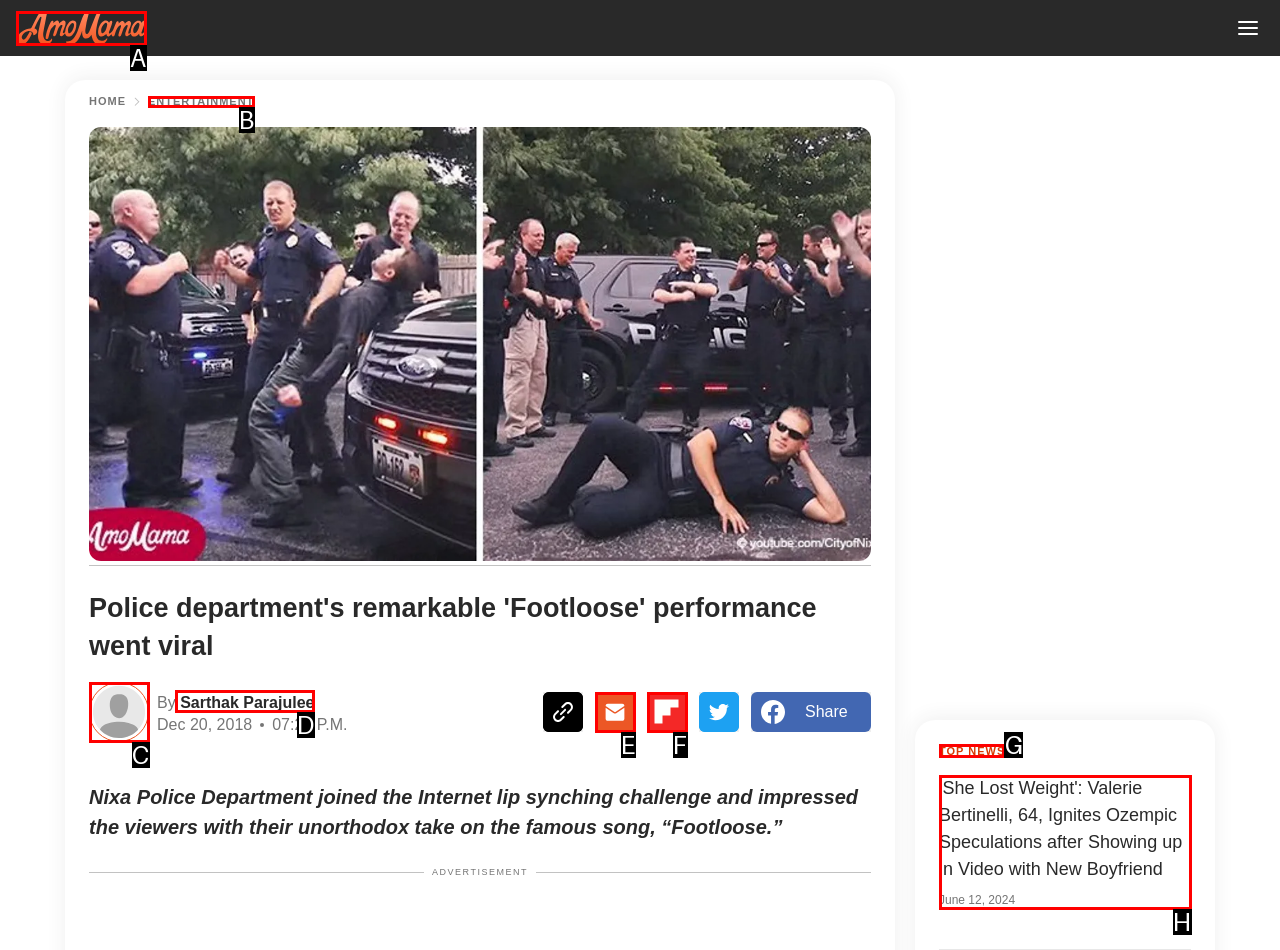Find the appropriate UI element to complete the task: Read the top news. Indicate your choice by providing the letter of the element.

G